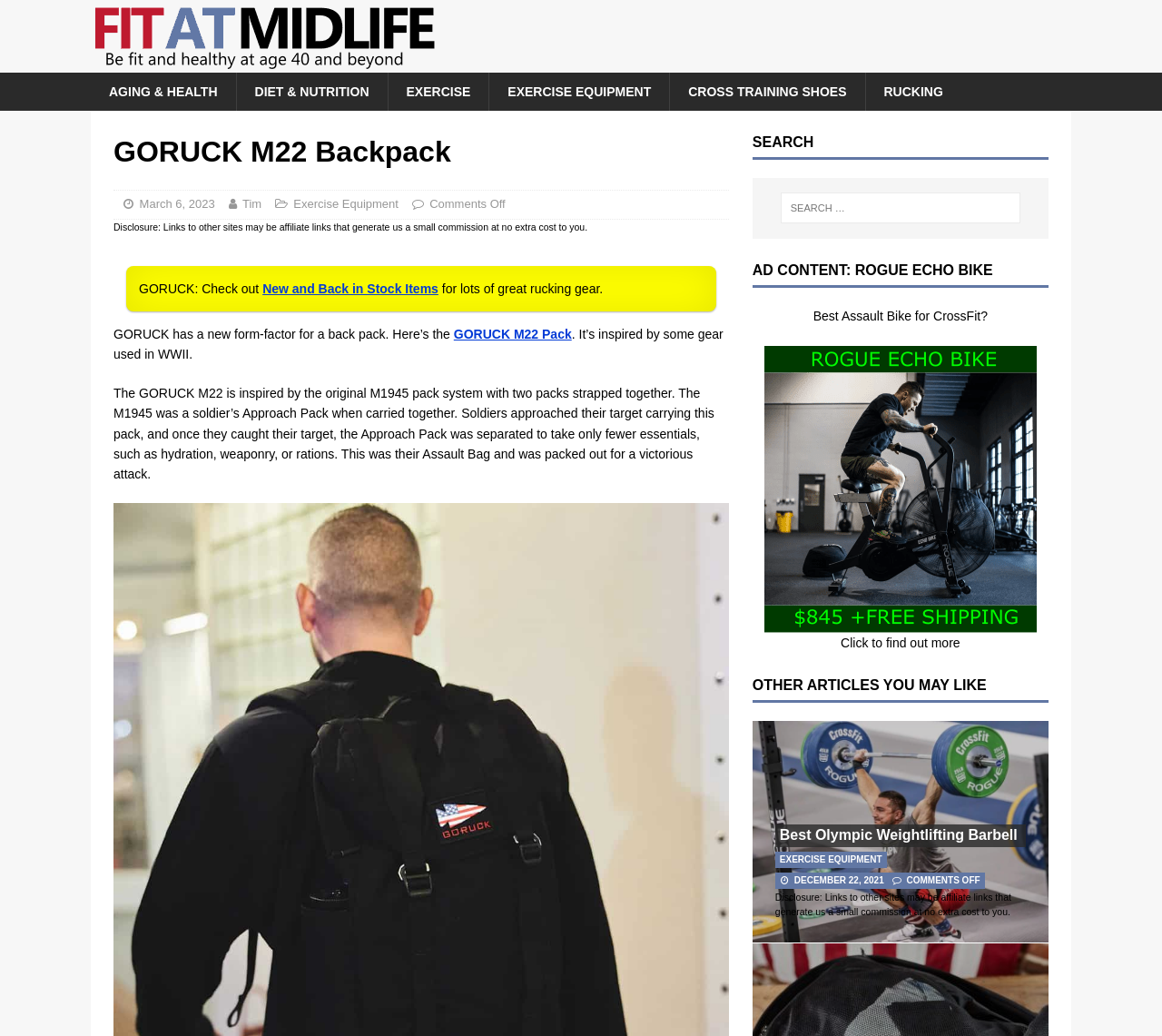What is the category of the article?
Using the image as a reference, answer the question in detail.

I found the answer by looking at the link 'Exercise Equipment' which is mentioned as the category of the article.